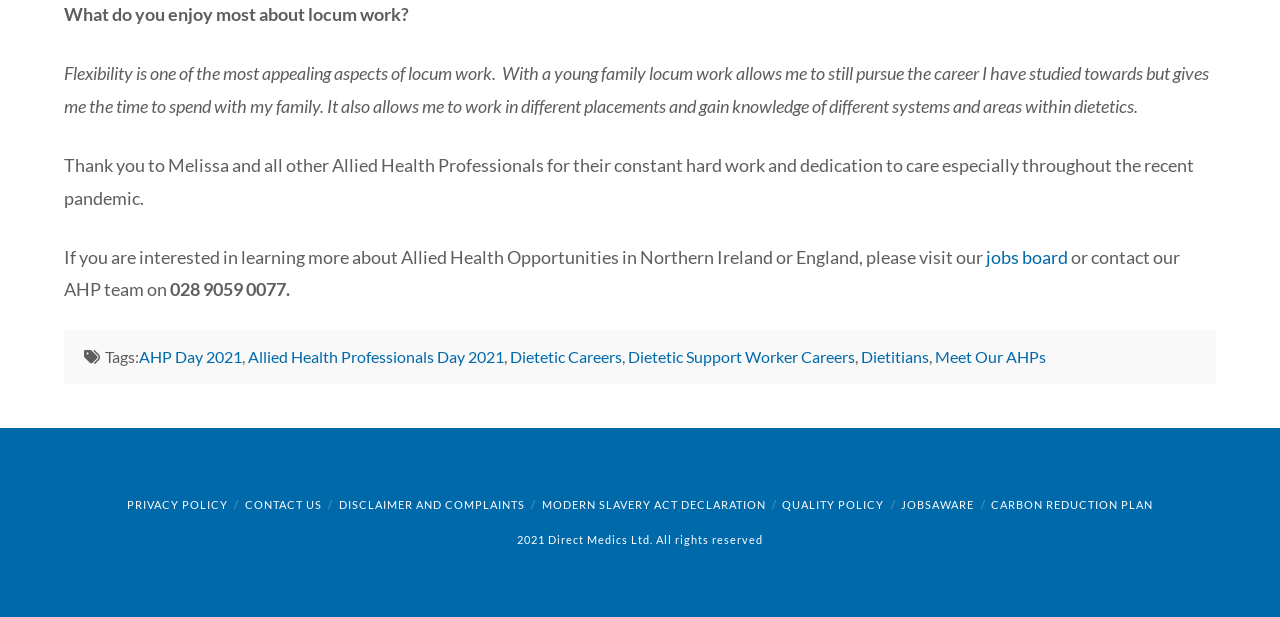What is the topic of the text in the first paragraph?
Look at the image and respond to the question as thoroughly as possible.

The first paragraph starts with the question 'What do you enjoy most about locum work?' and then provides an answer from someone who appreciates the flexibility of locum work, which allows them to balance their career and family life.